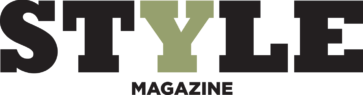What is the focus of the magazine?
Relying on the image, give a concise answer in one word or a brief phrase.

Lifestyle, fashion, and self-care